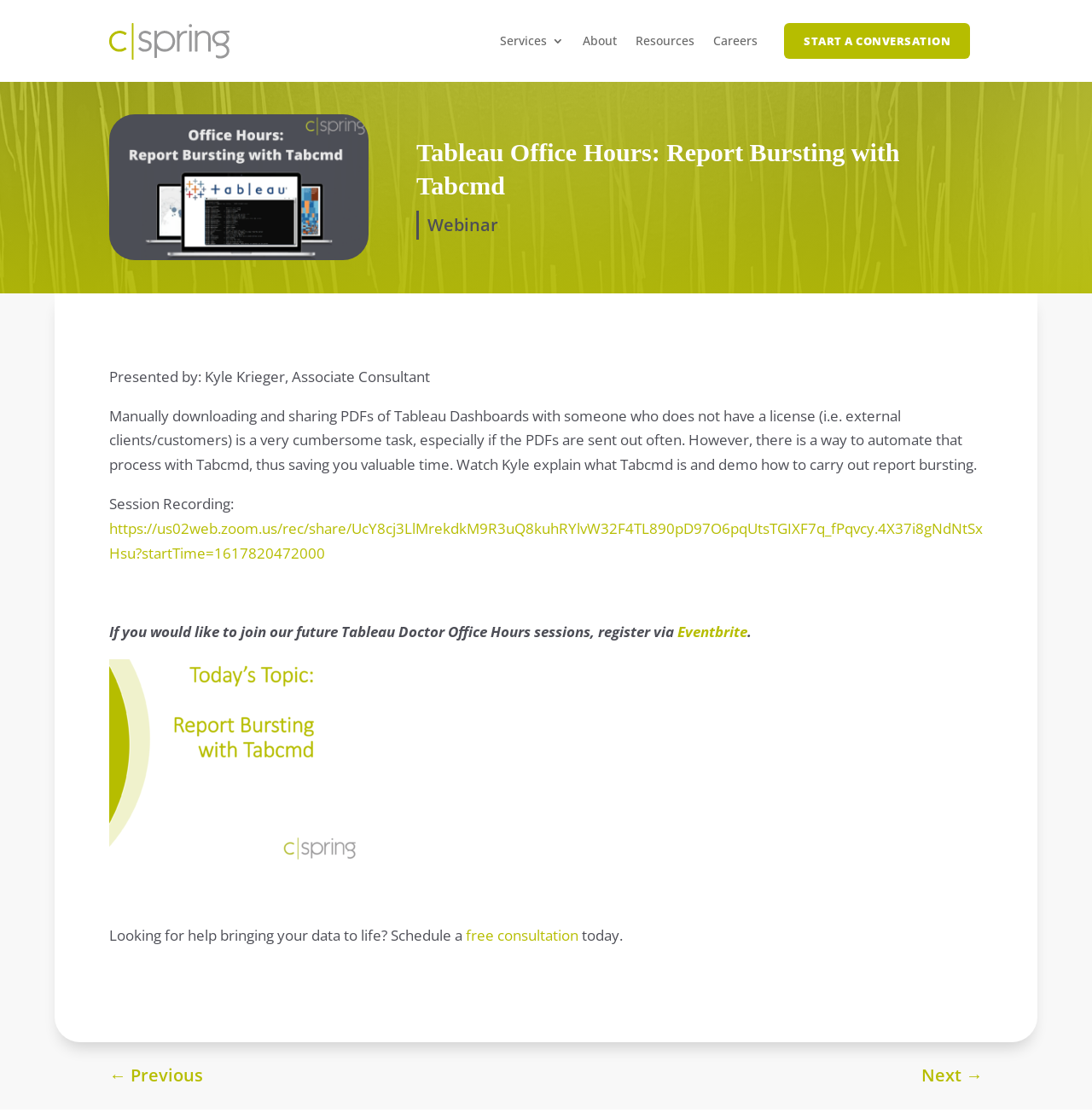Generate a comprehensive description of the contents of the webpage.

The webpage is about Tableau Office Hours, specifically a session on Report Bursting with Tabcmd. At the top, there are several links to different sections of the website, including Services, About, Resources, and Careers. 

Below these links, there is a prominent call-to-action button "START A CONVERSATION" on the right side. On the left side, there is an image, followed by a heading that repeats the title of the webpage. 

Underneath the heading, there is a link to a Webinar, and then a paragraph of text that describes the content of the session, presented by Kyle Krieger. The text explains the problem of manually downloading and sharing PDFs of Tableau Dashboards and how Tabcmd can be used to automate the process.

Further down, there is a section with a label "Session Recording:" followed by a link to the recording. Below this, there is an invitation to join future Tableau Doctor Office Hours sessions, with a link to register on Eventbrite.

At the bottom of the page, there is a section that encourages visitors to schedule a free consultation to bring their data to life. There are also navigation links to previous and next pages.